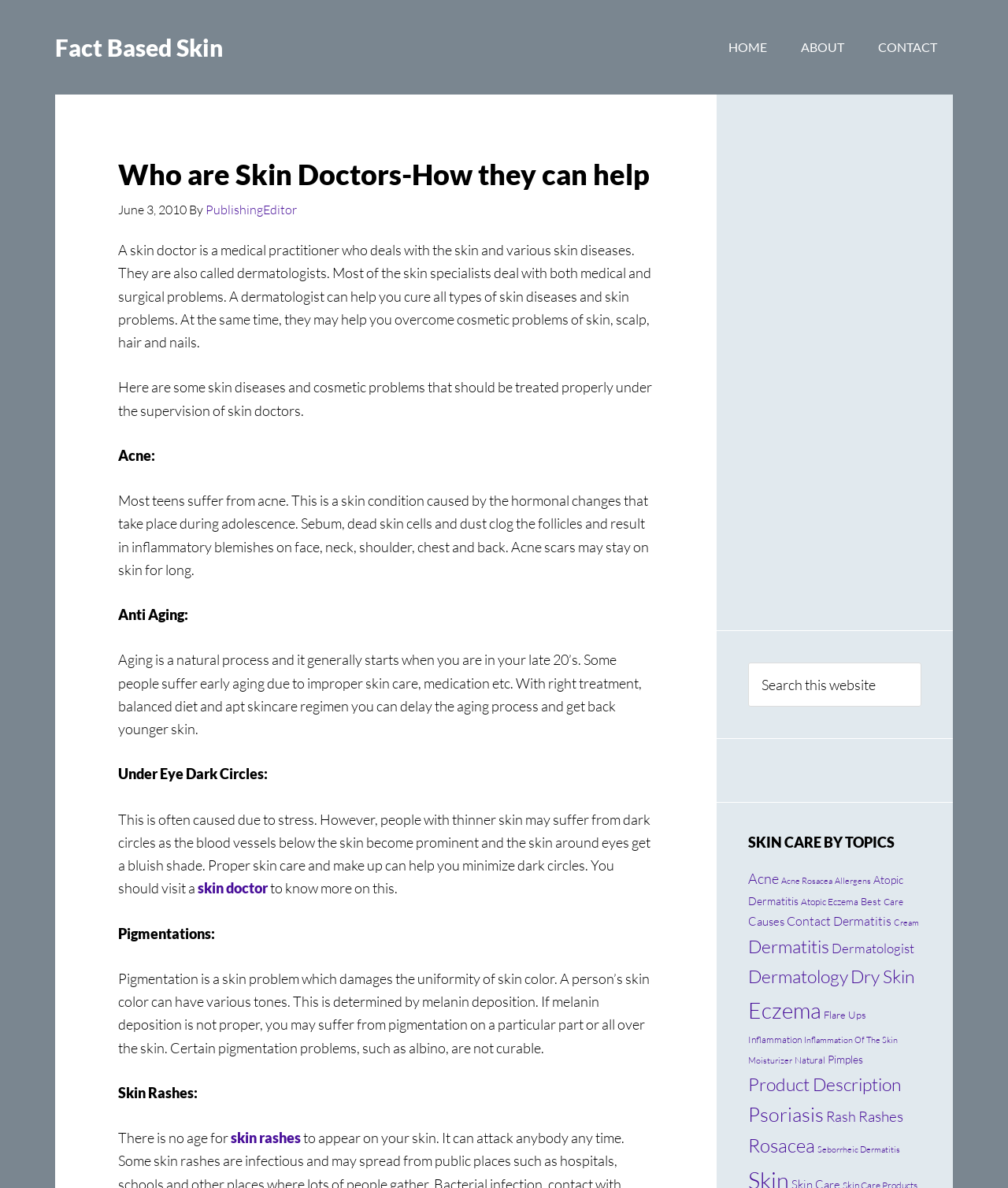Determine which piece of text is the heading of the webpage and provide it.

Who are Skin Doctors-How they can help